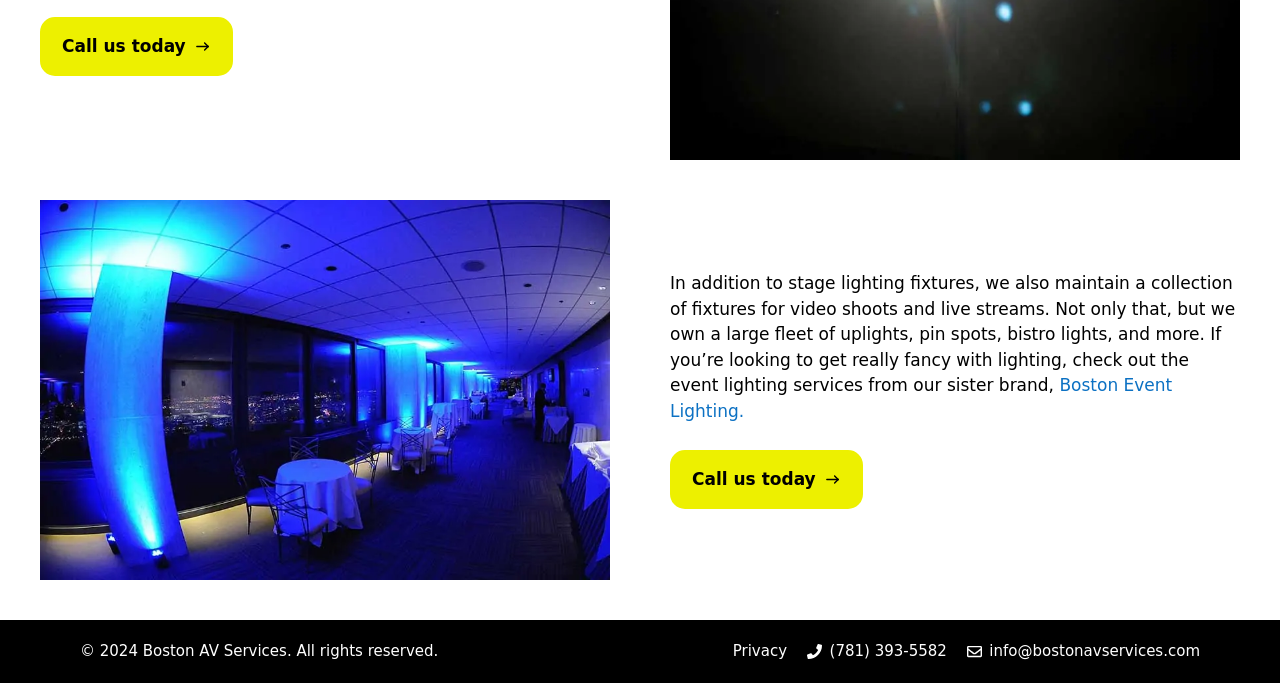What type of services does the company provide?
Please craft a detailed and exhaustive response to the question.

I found the type of services by looking at the image description on the webpage. The image is described as 'Boston AV Services - Corporate Event Lighting', which suggests that the company provides corporate event lighting services.